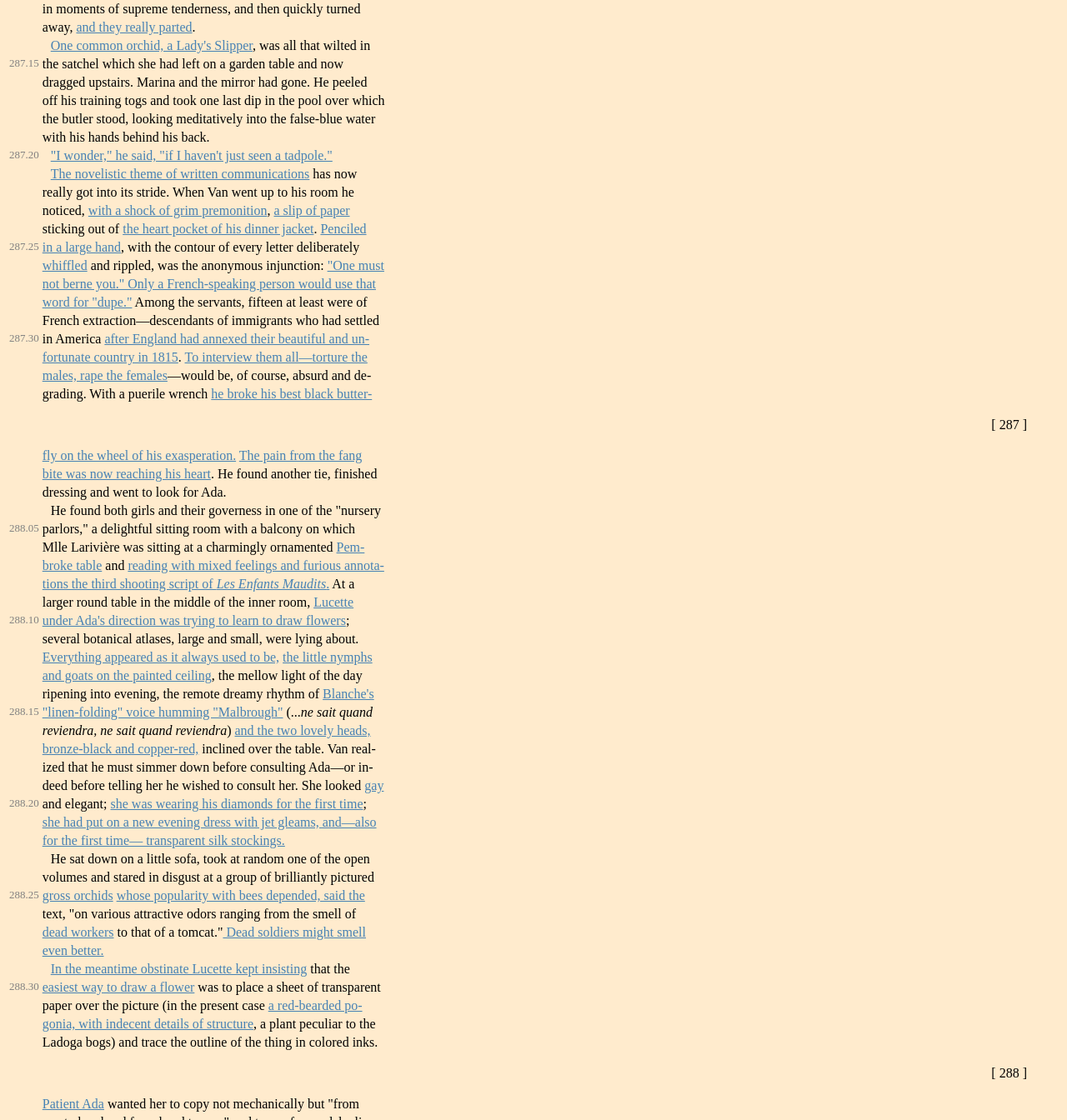Identify the bounding box coordinates for the UI element mentioned here: ""linen-folding" voice humming "Malbrough"". Provide the coordinates as four float values between 0 and 1, i.e., [left, top, right, bottom].

[0.04, 0.629, 0.265, 0.642]